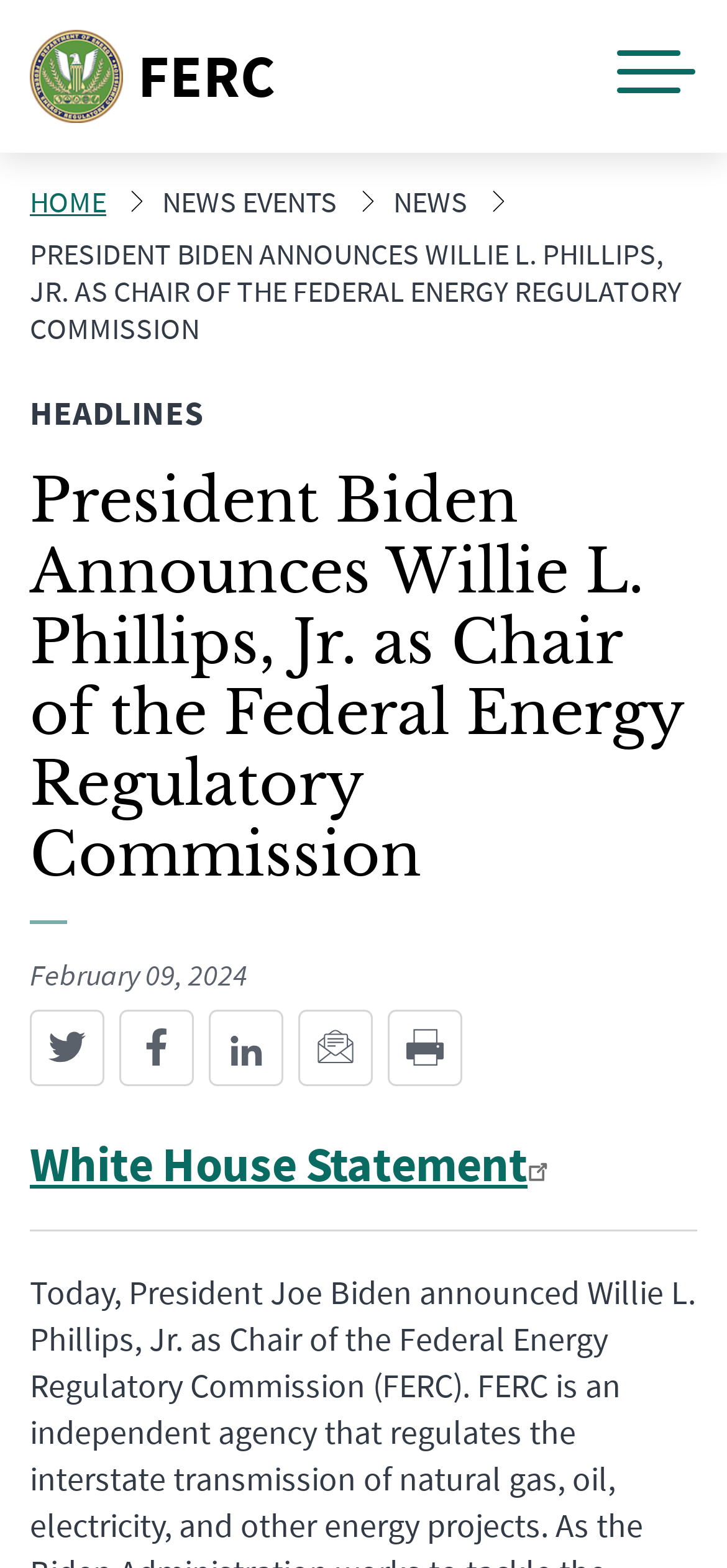Answer the question with a brief word or phrase:
What is the name of the person announced as Chair of FERC?

Willie L. Phillips, Jr.